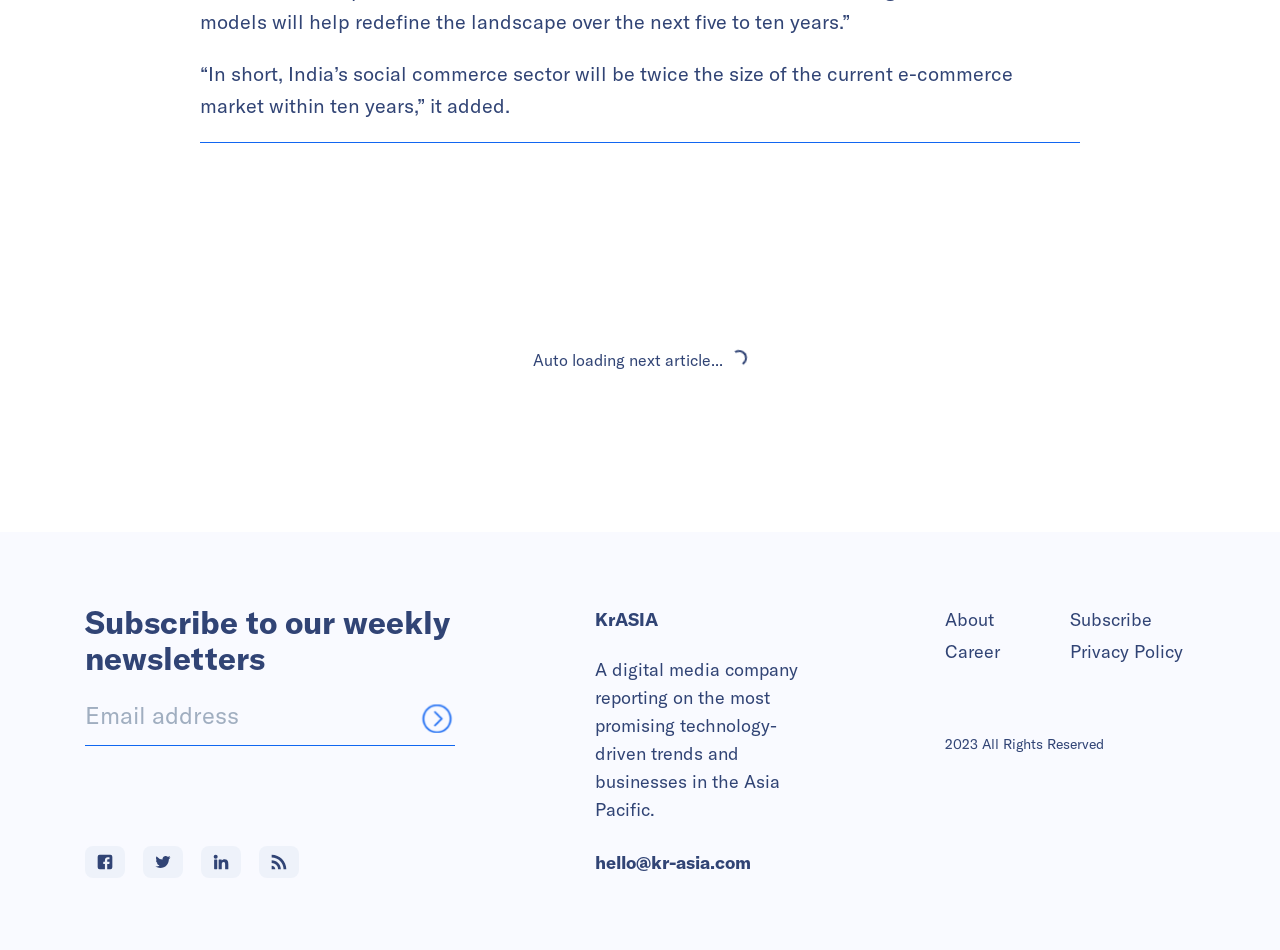Please identify the bounding box coordinates of the clickable area that will fulfill the following instruction: "Follow us on Facebook". The coordinates should be in the format of four float numbers between 0 and 1, i.e., [left, top, right, bottom].

[0.066, 0.894, 0.105, 0.915]